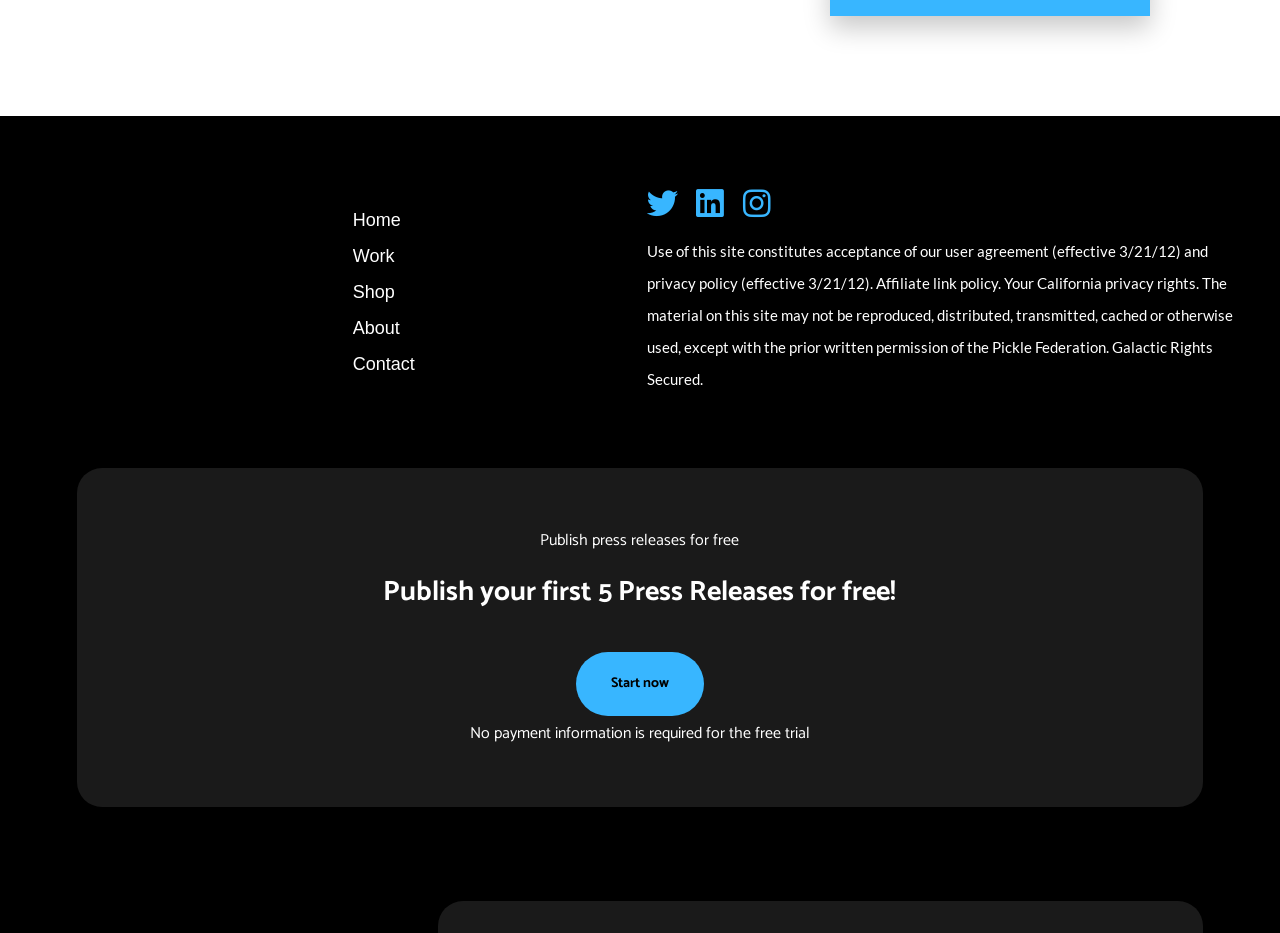Determine the bounding box coordinates of the region that needs to be clicked to achieve the task: "Click on Home".

[0.276, 0.216, 0.498, 0.255]